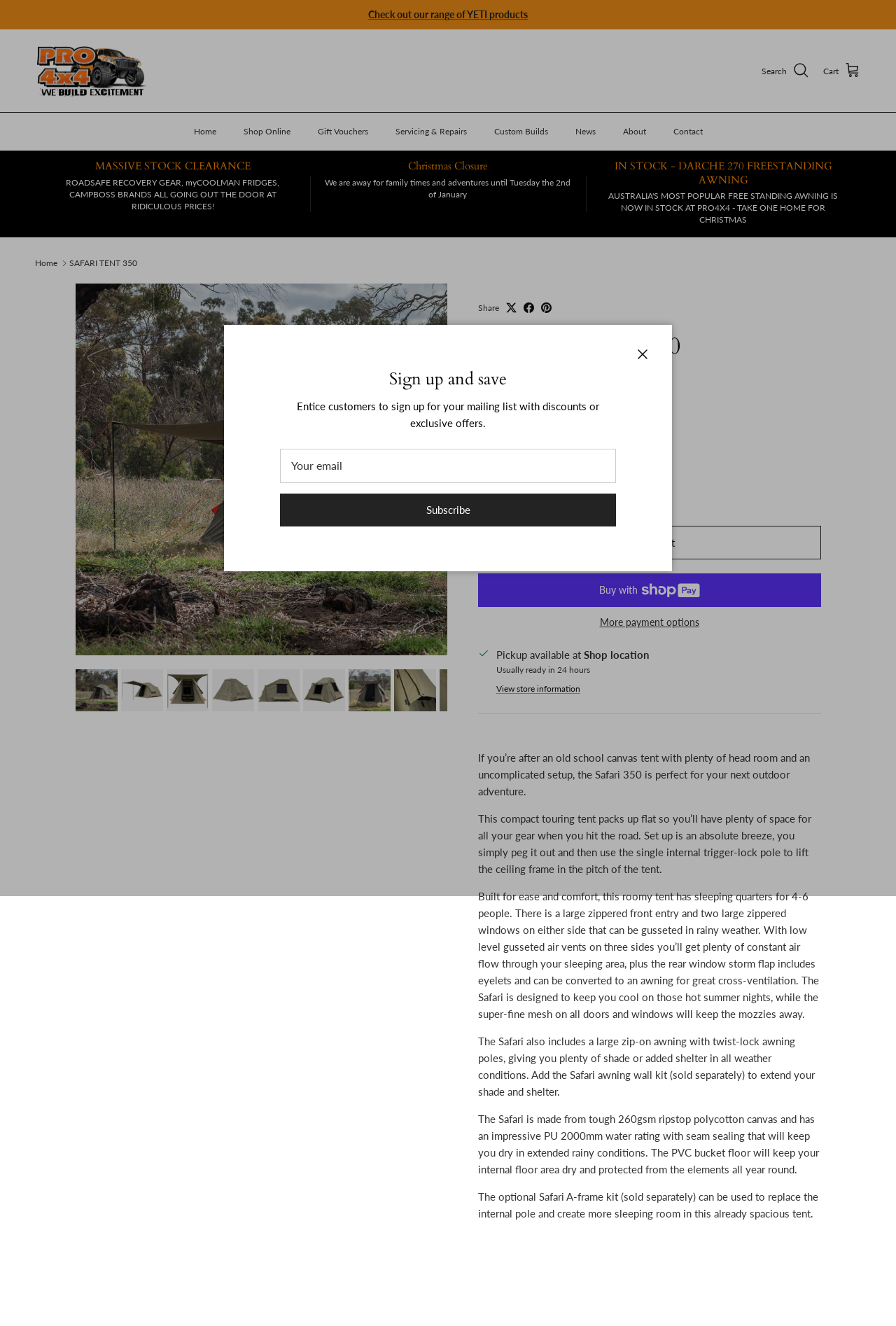Describe the entire webpage, focusing on both content and design.

This webpage is about the Safari 350 tent, a product offered by PRO4x4. At the top of the page, there is a navigation menu with links to the home page, shop online, gift vouchers, servicing and repairs, custom builds, news, and about us. Below the navigation menu, there is a prominent heading "MASSIVE STOCK CLEARANCE" and a brief description of the sale.

The main content of the page is dedicated to the Safari 350 tent. There is a carousel of images at the top, with 14 slides, and buttons to navigate through the images. Below the carousel, there is a heading "SAFARI TENT 350" and a brief description of the product. The price of the tent is $899.00, and there is a quantity selector and an "Add to cart" button.

To the right of the product description, there are social media links to share the product on Twitter, Facebook, and Pinterest. Below the product description, there is a detailed description of the tent's features, including its canvas material, water rating, and ventilation system.

Further down the page, there is a section titled "You may also like" with links to other related products. At the very bottom of the page, there is a dialog box to sign up for the website's newsletter and save on future purchases.

Throughout the page, there are several buttons and links to navigate to other parts of the website, including the home page, shop online, and contact us. There are also several images, including the PRO4x4 logo and a picture of the Safari 350 tent.